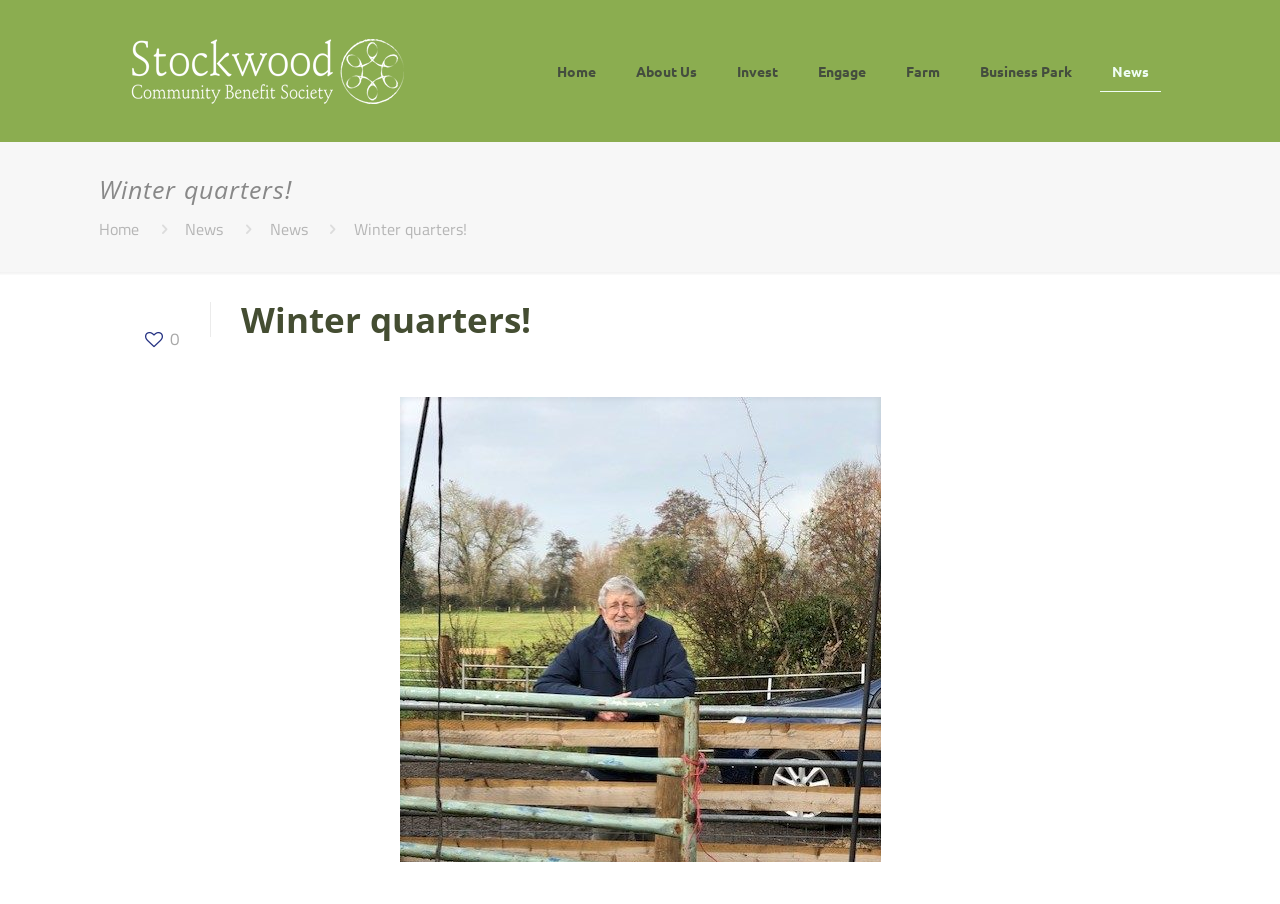How many main navigation links are there?
Please provide a detailed and thorough answer to the question.

I counted the main navigation links at the top of the page, which are 'Home', 'About Us', 'Invest', 'Engage', 'Farm', and 'Business Park', totaling 6 links.